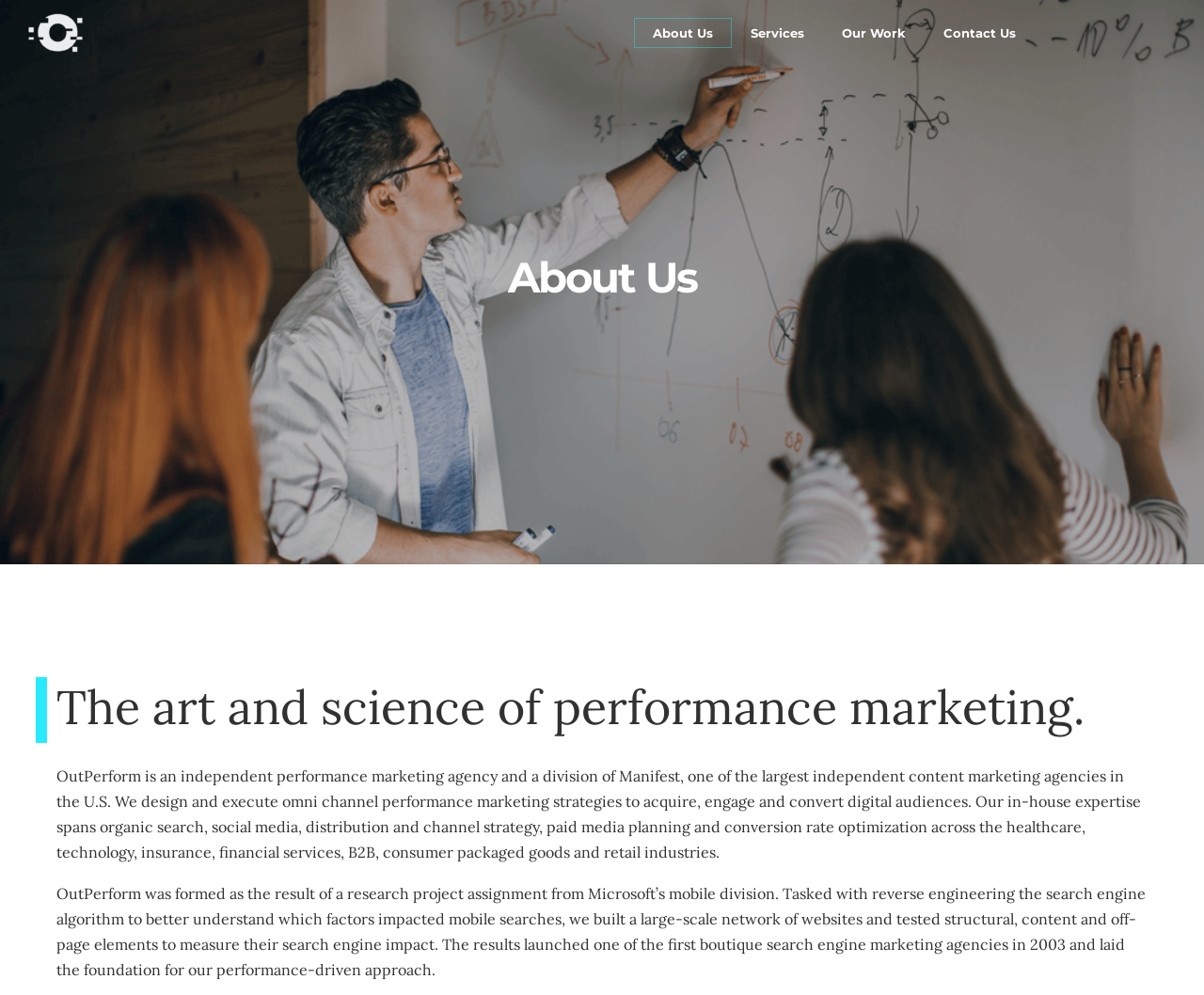Locate the bounding box coordinates of the UI element described by: "Services". Provide the coordinates as four float numbers between 0 and 1, formatted as [left, top, right, bottom].

[0.608, 0.019, 0.684, 0.047]